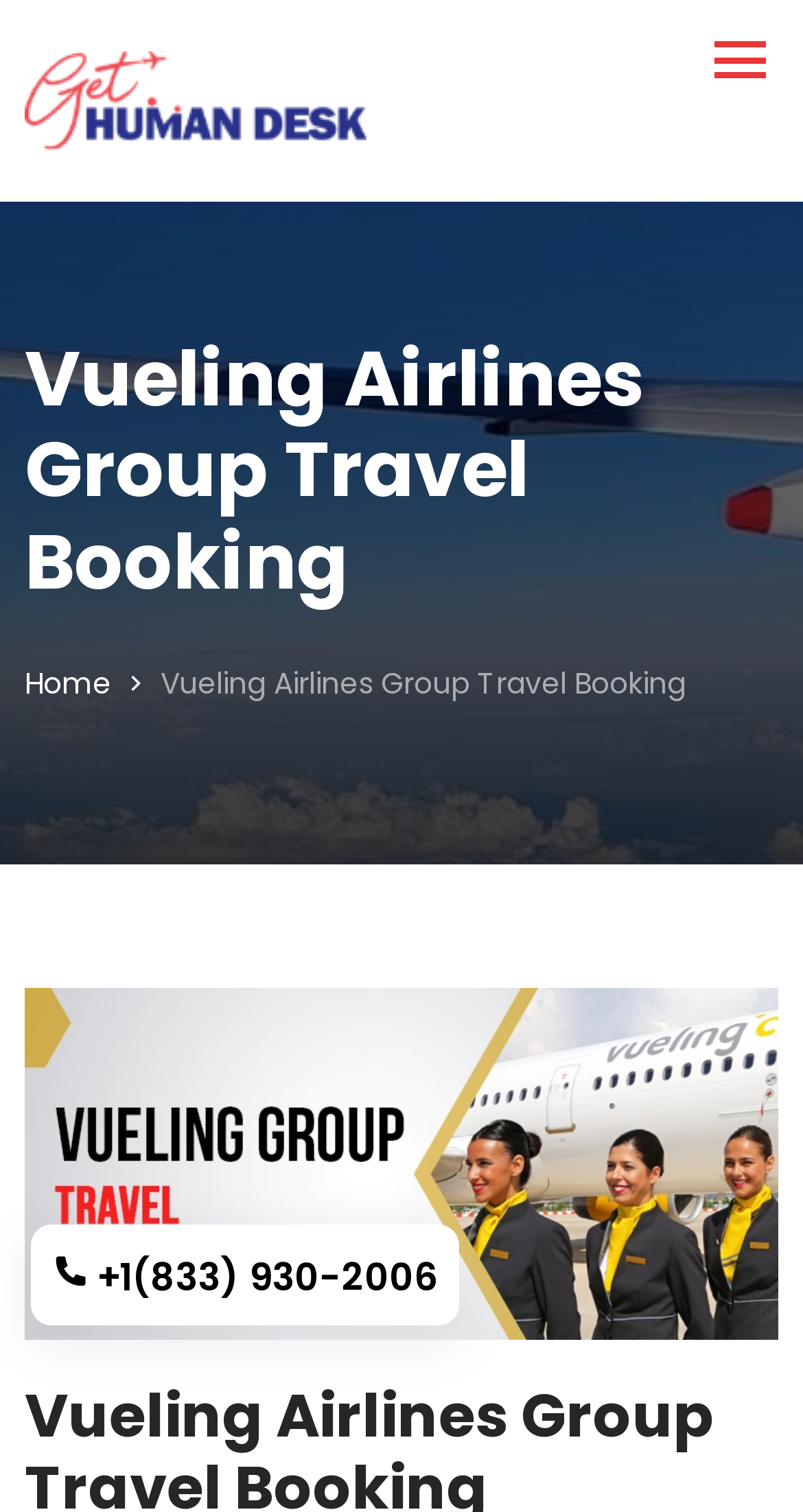For the element described, predict the bounding box coordinates as (top-left x, top-left y, bottom-right x, bottom-right y). All values should be between 0 and 1. Element description: +1(833) 930-2006

[0.038, 0.81, 0.572, 0.877]